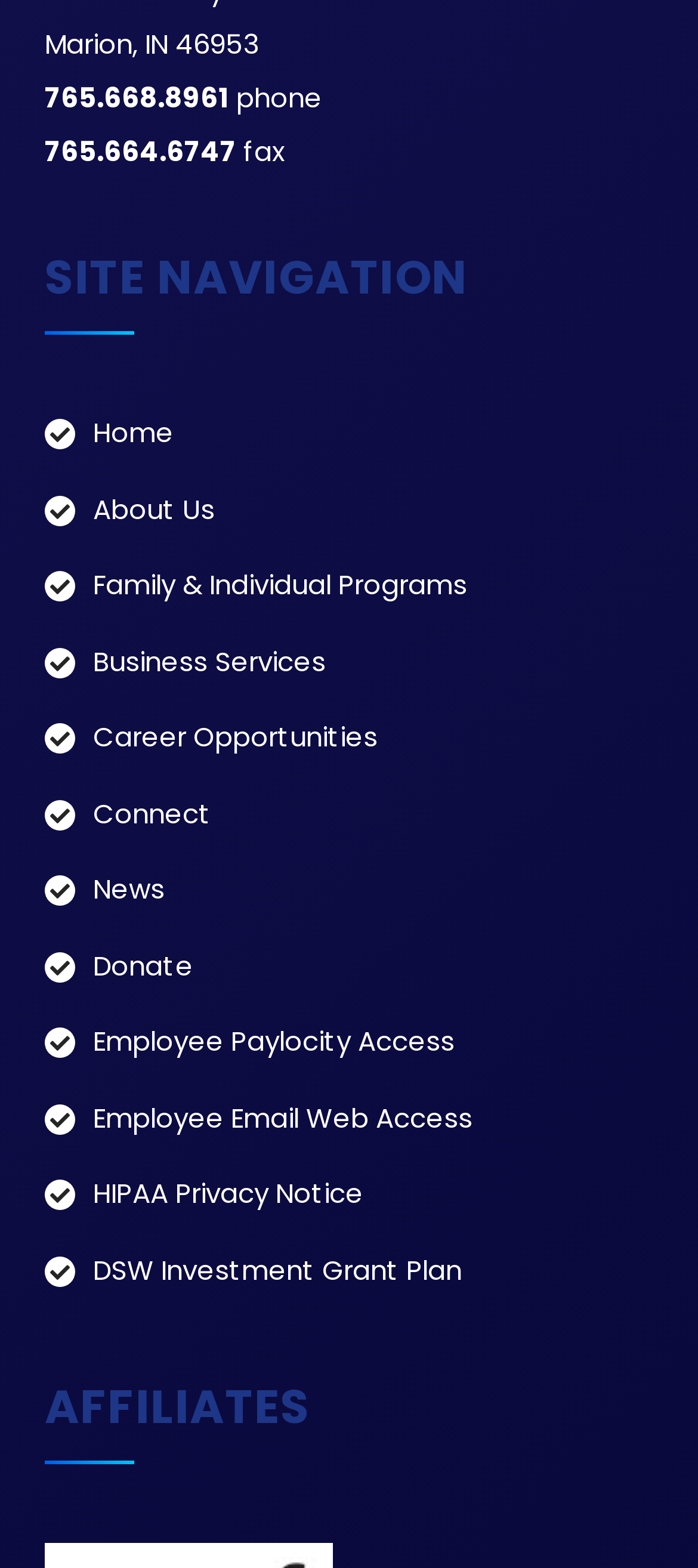Find the bounding box coordinates of the area to click in order to follow the instruction: "learn about the organization".

[0.064, 0.312, 0.308, 0.338]